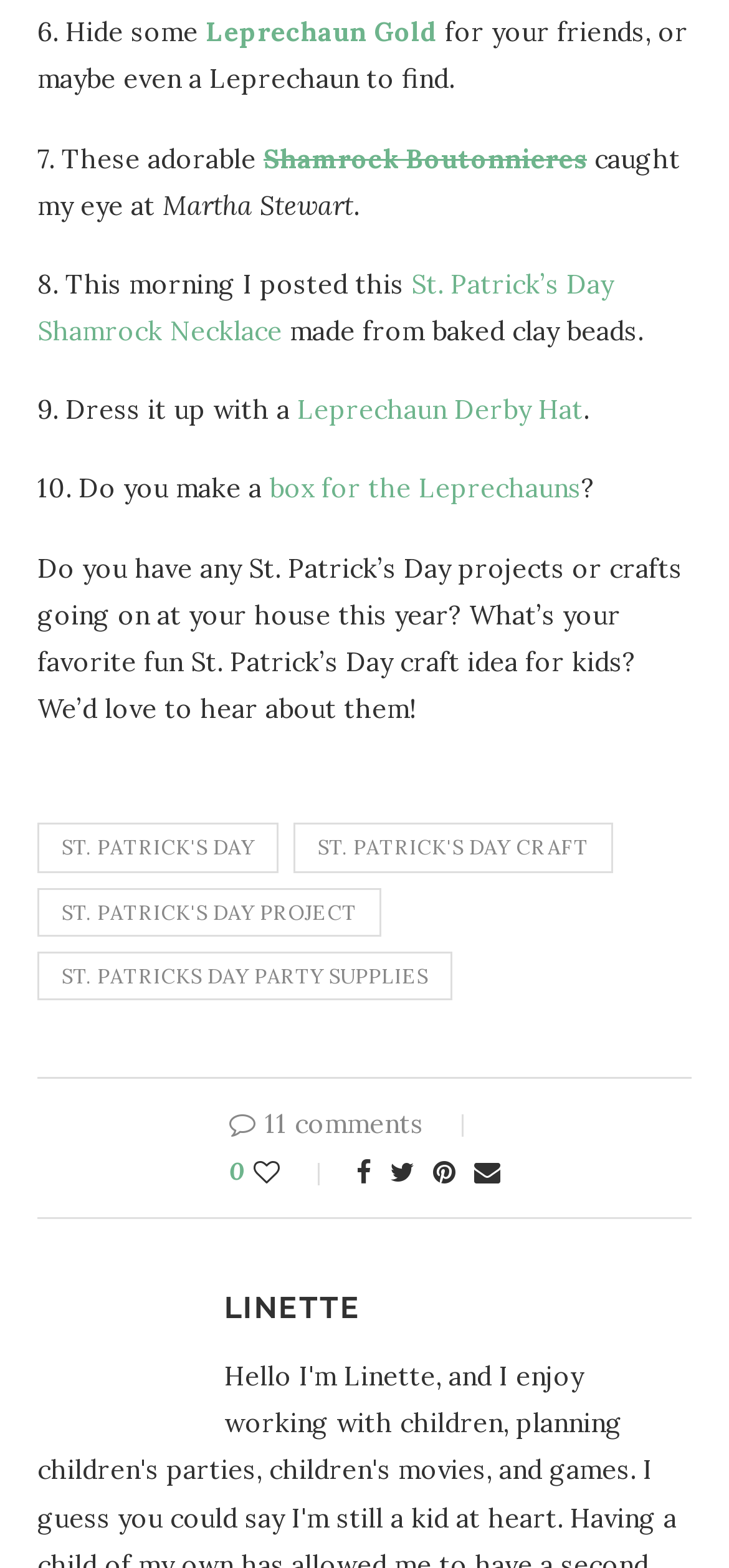Provide a one-word or brief phrase answer to the question:
How many comments are there on this post?

11 comments